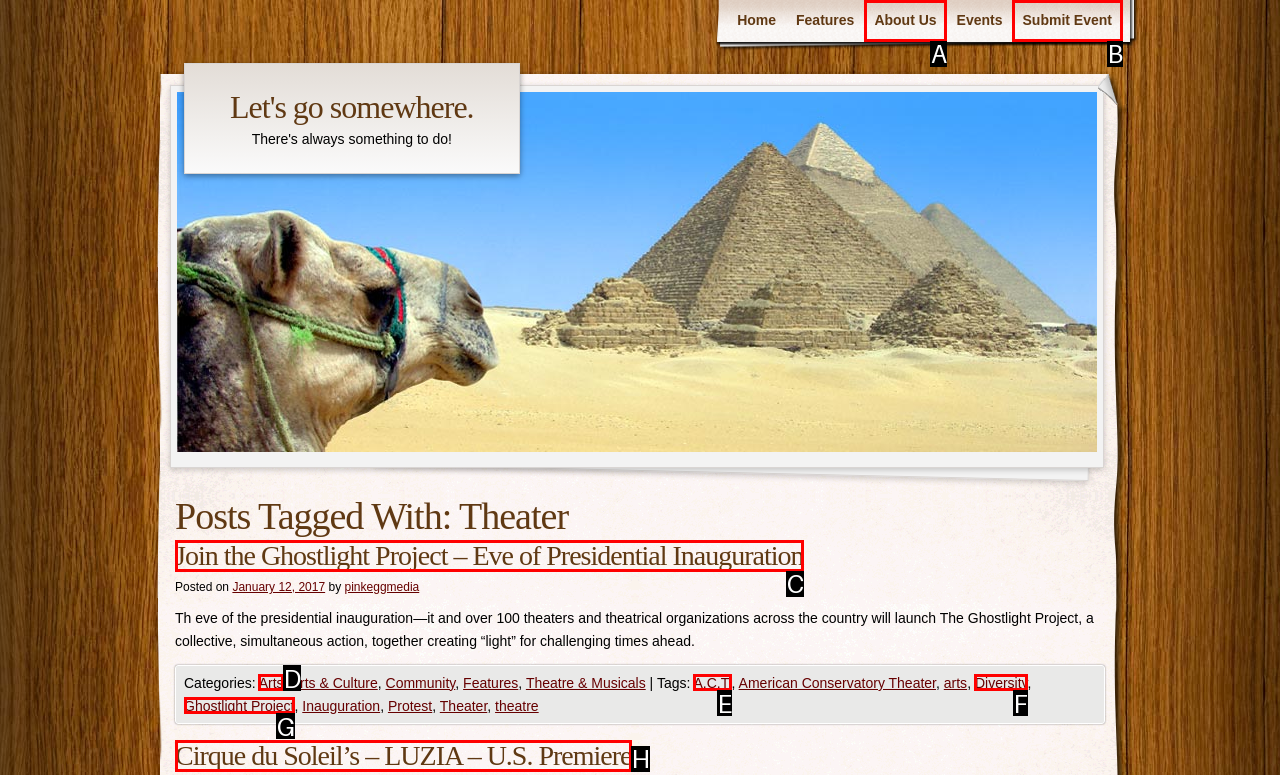Specify which element within the red bounding boxes should be clicked for this task: Submit an event Respond with the letter of the correct option.

B